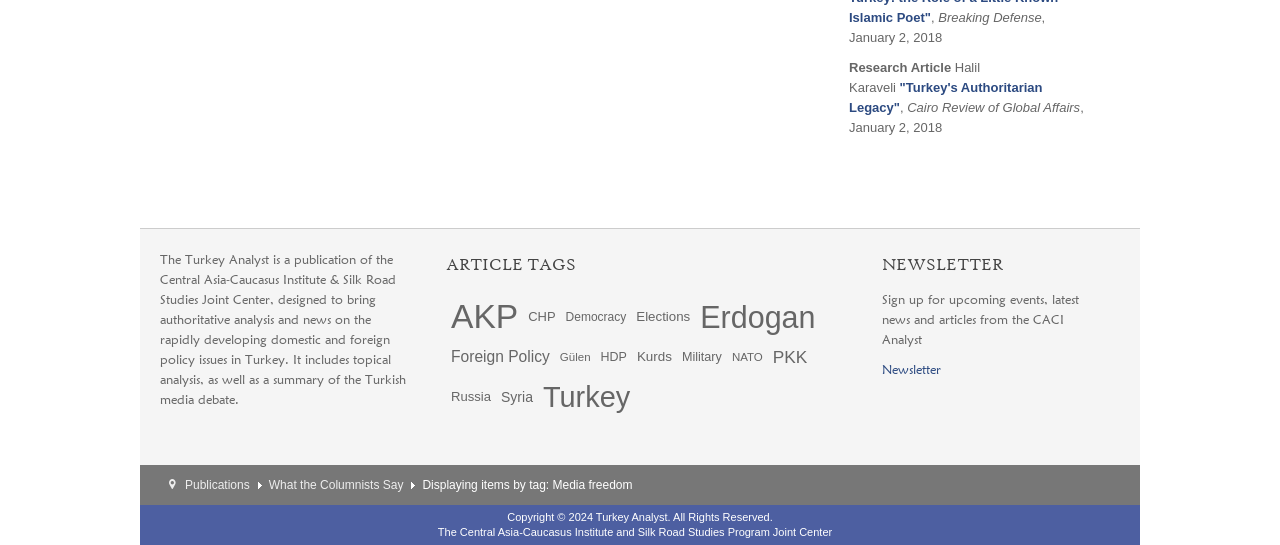What is the name of the institute that publishes the Turkey Analyst?
Respond with a short answer, either a single word or a phrase, based on the image.

Central Asia-Caucasus Institute & Silk Road Studies Joint Center